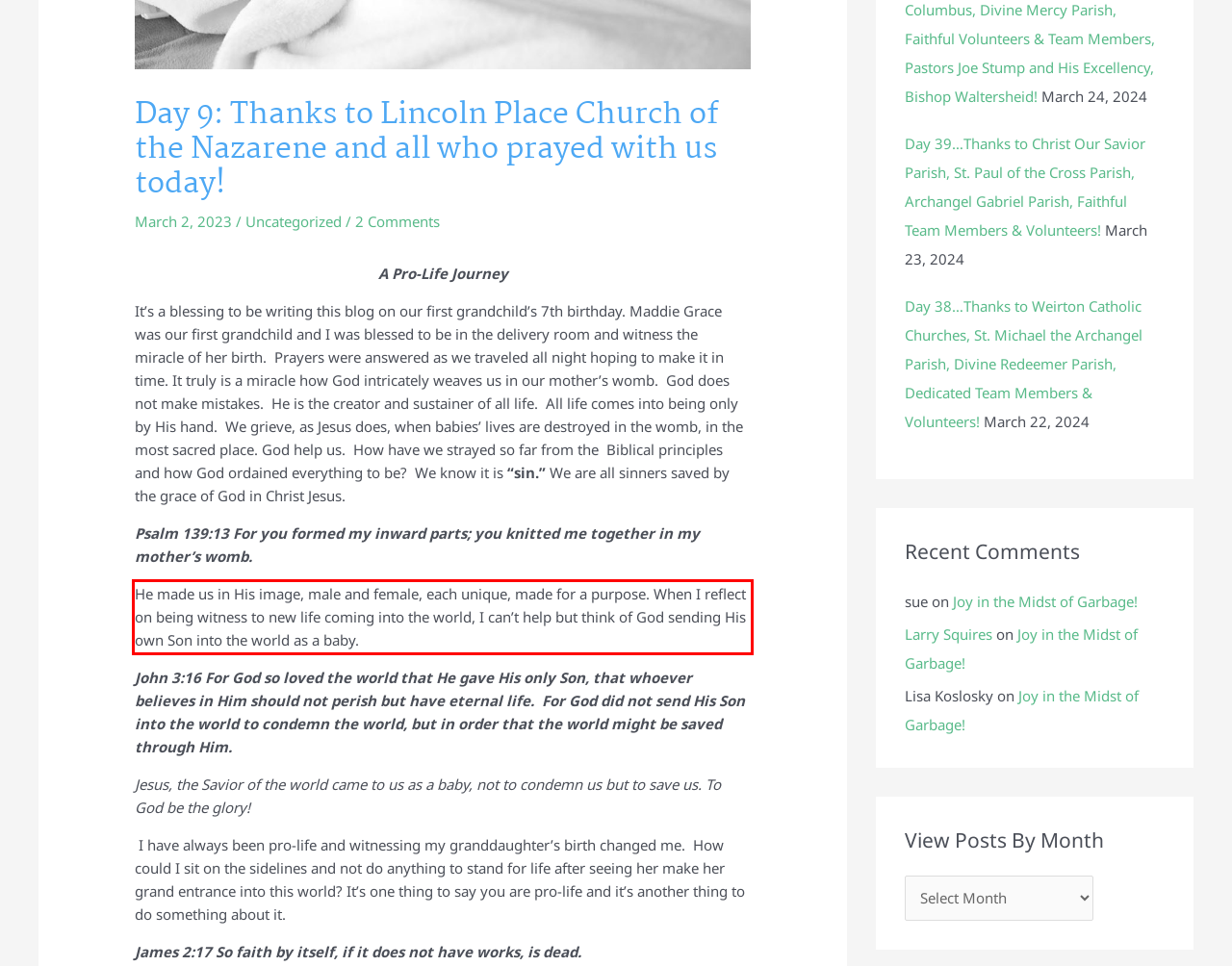Please identify the text within the red rectangular bounding box in the provided webpage screenshot.

He made us in His image, male and female, each unique, made for a purpose. When I reflect on being witness to new life coming into the world, I can’t help but think of God sending His own Son into the world as a baby.